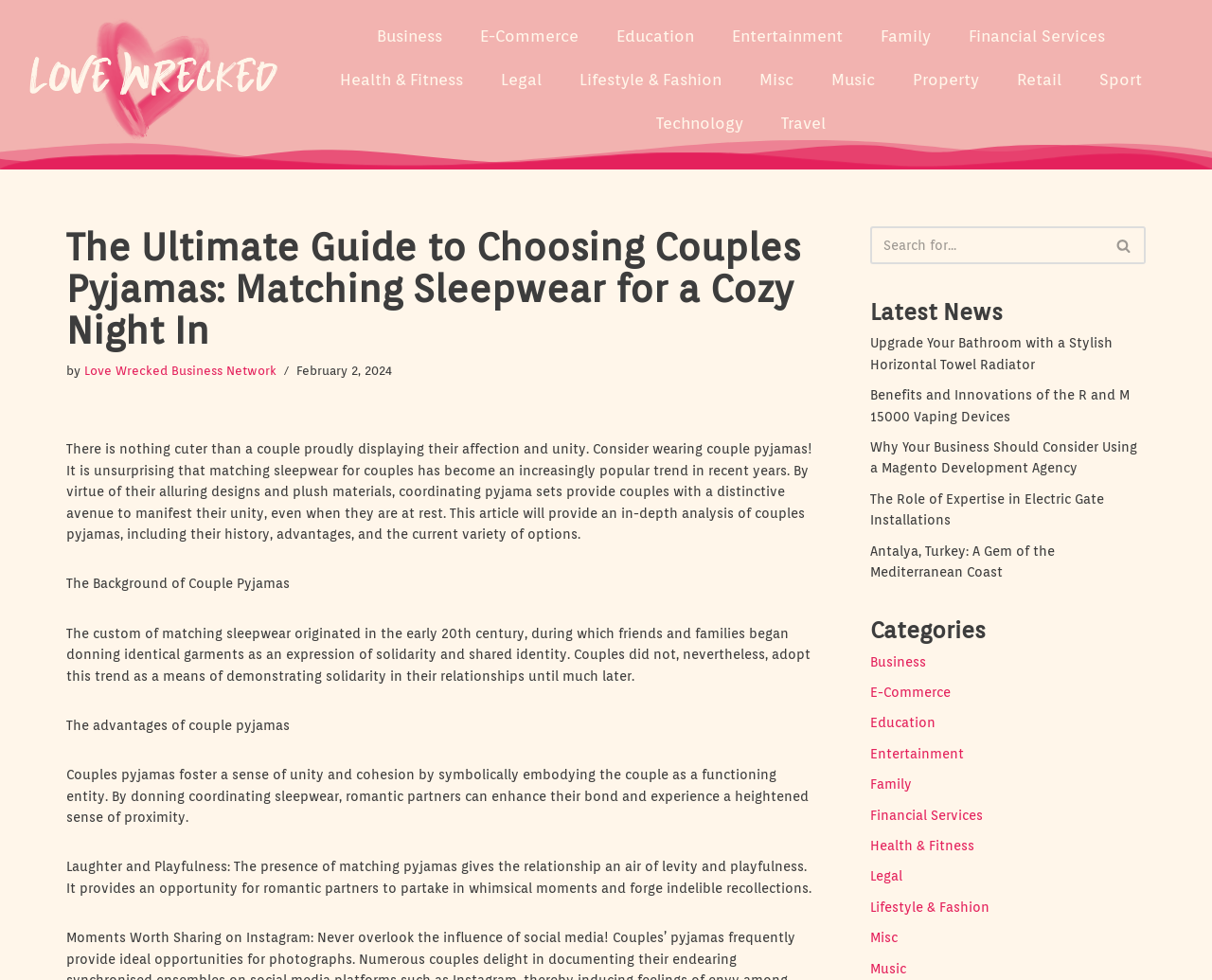Find and generate the main title of the webpage.

The Ultimate Guide to Choosing Couples Pyjamas: Matching Sleepwear for a Cozy Night In